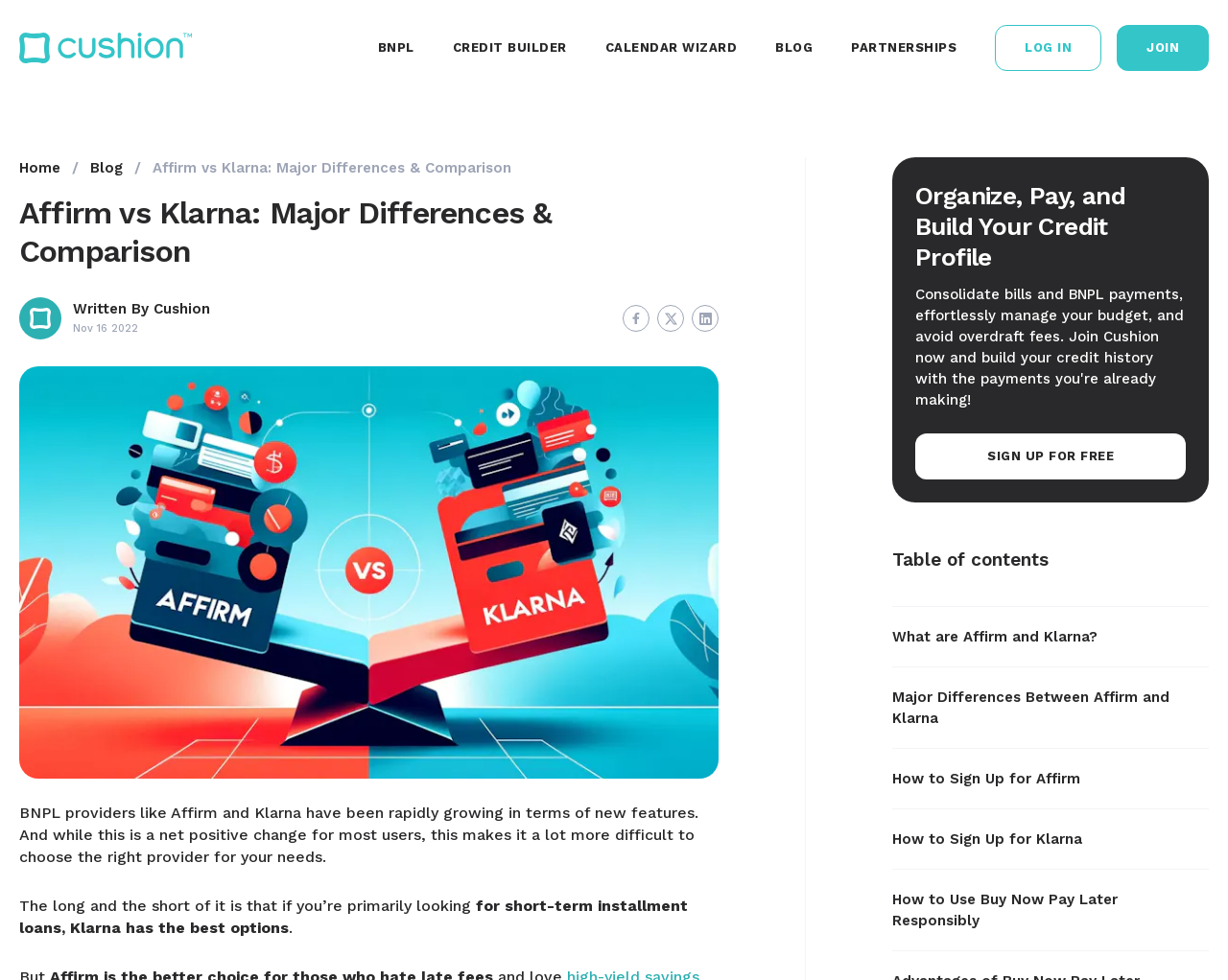Please find the bounding box coordinates of the element that you should click to achieve the following instruction: "Learn about 'BNPL'". The coordinates should be presented as four float numbers between 0 and 1: [left, top, right, bottom].

[0.307, 0.039, 0.337, 0.059]